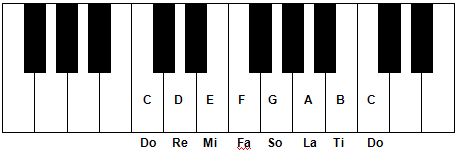Respond to the following question with a brief word or phrase:
What is the pattern emphasized by the keyboard's layout?

Black and white keys